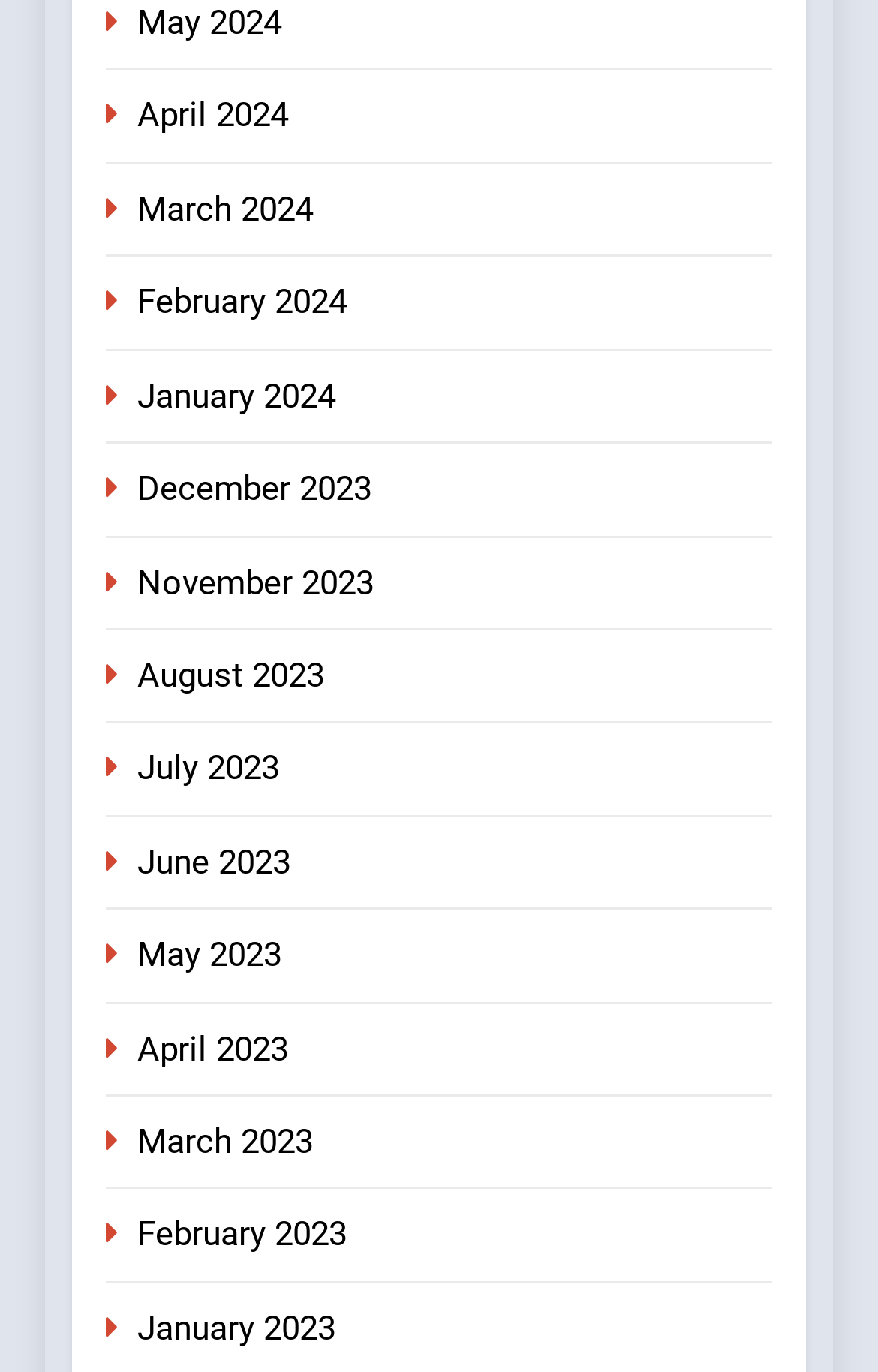Find the coordinates for the bounding box of the element with this description: "Fashion".

[0.417, 0.38, 0.547, 0.409]